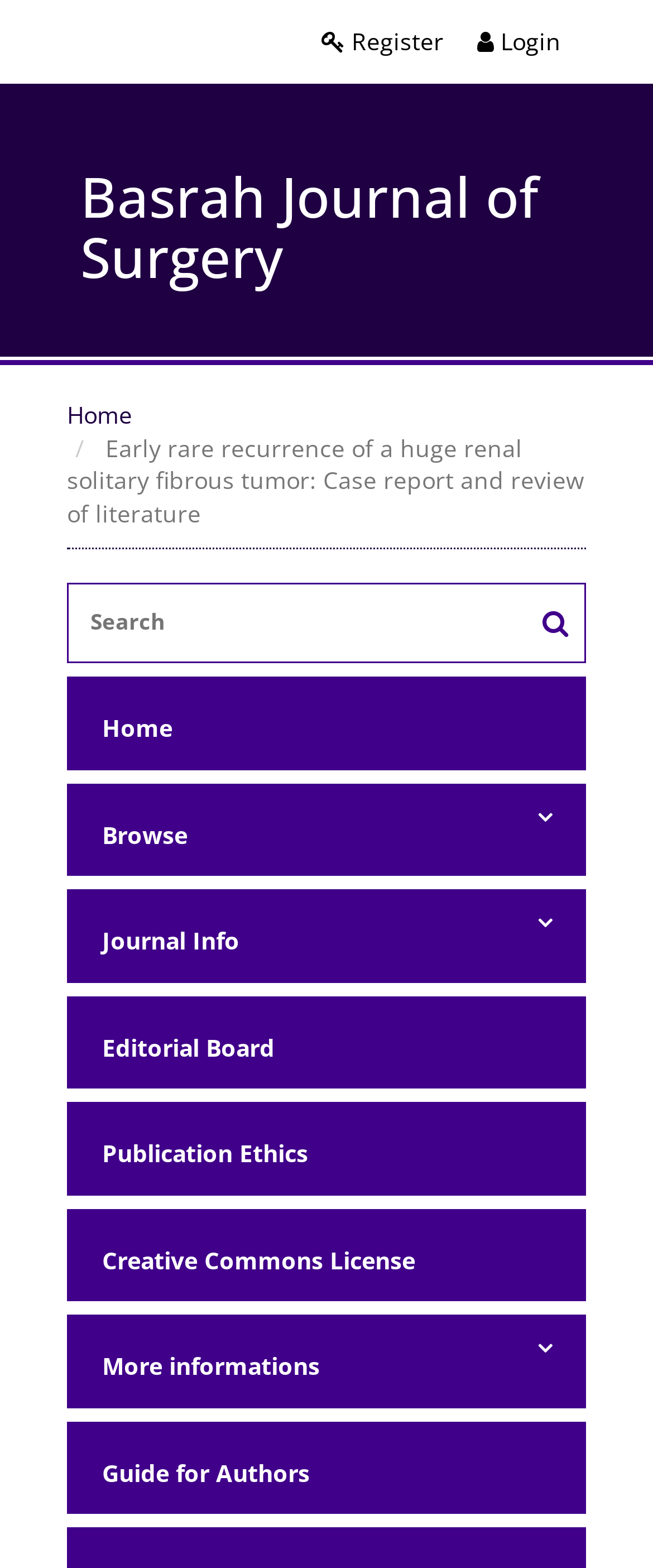Please reply to the following question using a single word or phrase: 
How many checkboxes are there on the webpage?

11